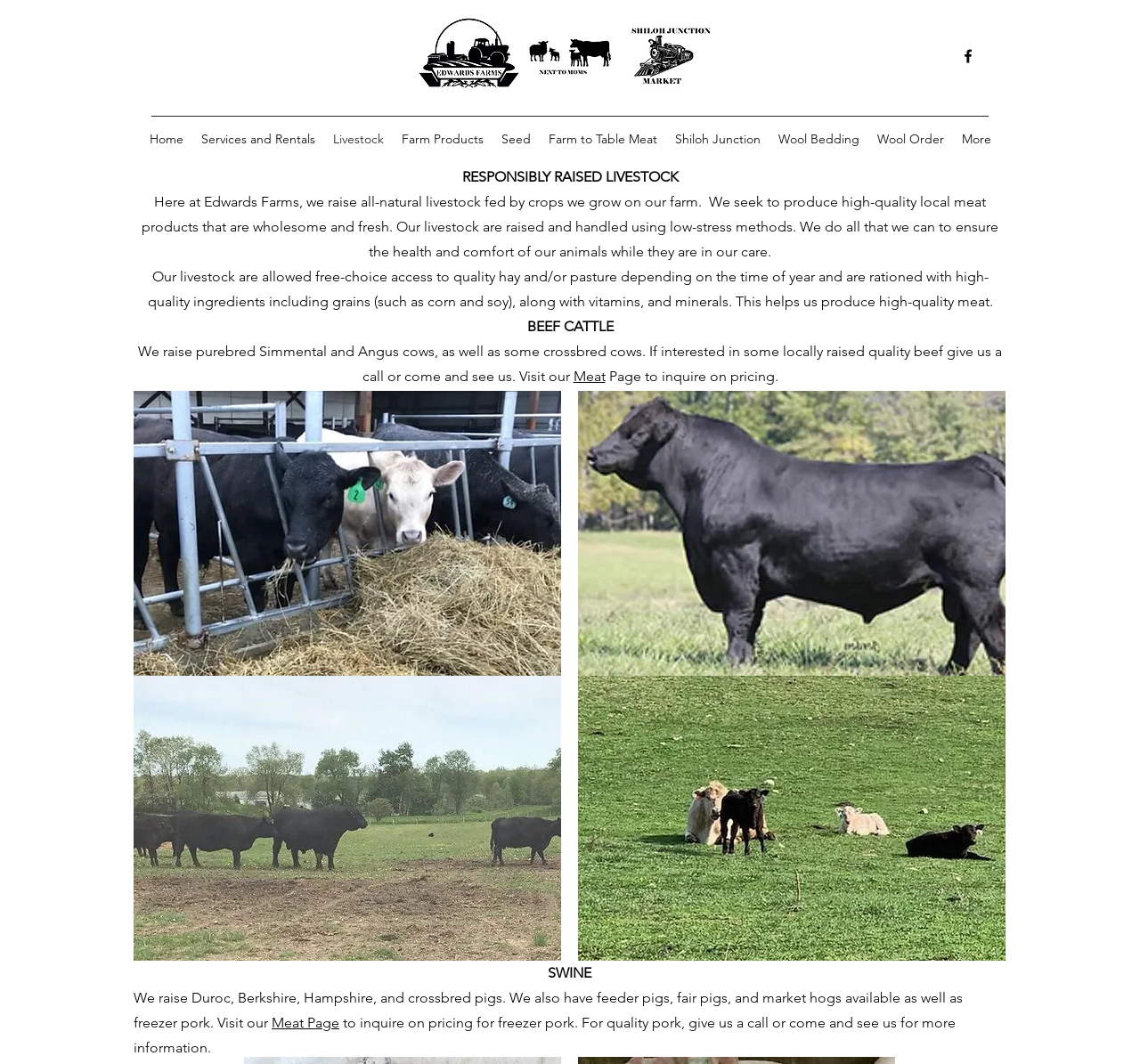Summarize the webpage with a detailed and informative caption.

The webpage is about Edward's Farms, a farm that raises cattle, sheep, and pigs. At the top left corner, there is a logo image with a link. On the top right corner, there is a social bar with a Facebook link and image. Below the logo, there is a navigation menu with links to various pages, including Home, Services and Rentals, Livestock, Farm Products, Seed, Farm to Table Meat, Shiloh Junction, Wool Bedding, and Wool Order.

The main content of the webpage is divided into sections. The first section has a heading "RESPONSIBLY RAISED LIVESTOCK" and a paragraph of text describing the farm's approach to raising livestock. Below this, there is another paragraph of text providing more details about the livestock's diet and living conditions.

The next section is about beef cattle, with a heading "BEEF CATTLE" and a paragraph of text describing the types of cows raised on the farm. There is also a link to a "Meat" page and a sentence about inquiring on pricing. This section is accompanied by four images of cows, two on top of each other on the left and right sides of the page.

The final section is about swine, with a heading "SWINE" and a paragraph of text describing the types of pigs raised on the farm. There is also a link to a "Meat Page" and a sentence about inquiring on pricing for freezer pork.